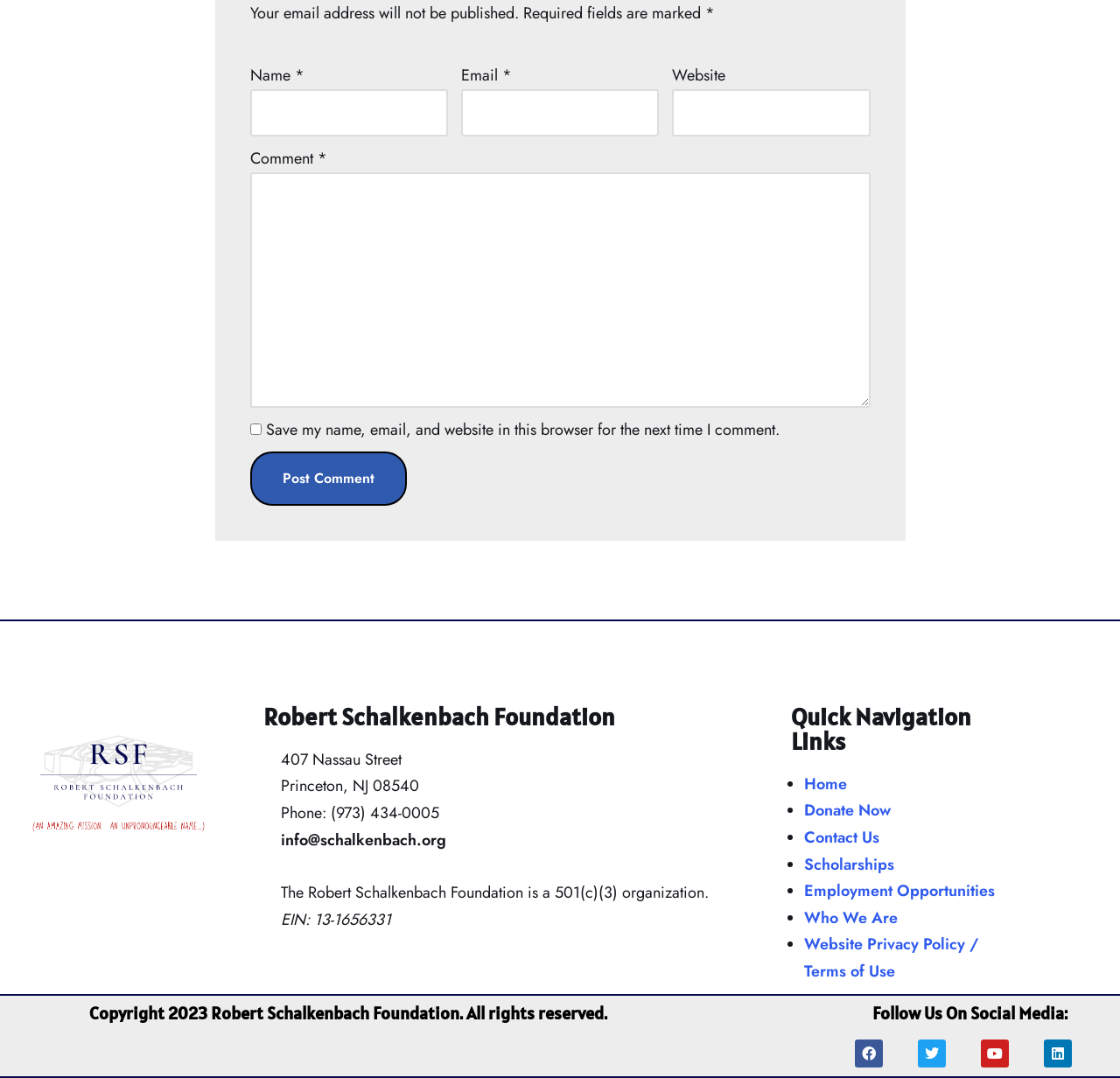Use a single word or phrase to answer the question:
What is the name of the organization?

Robert Schalkenbach Foundation